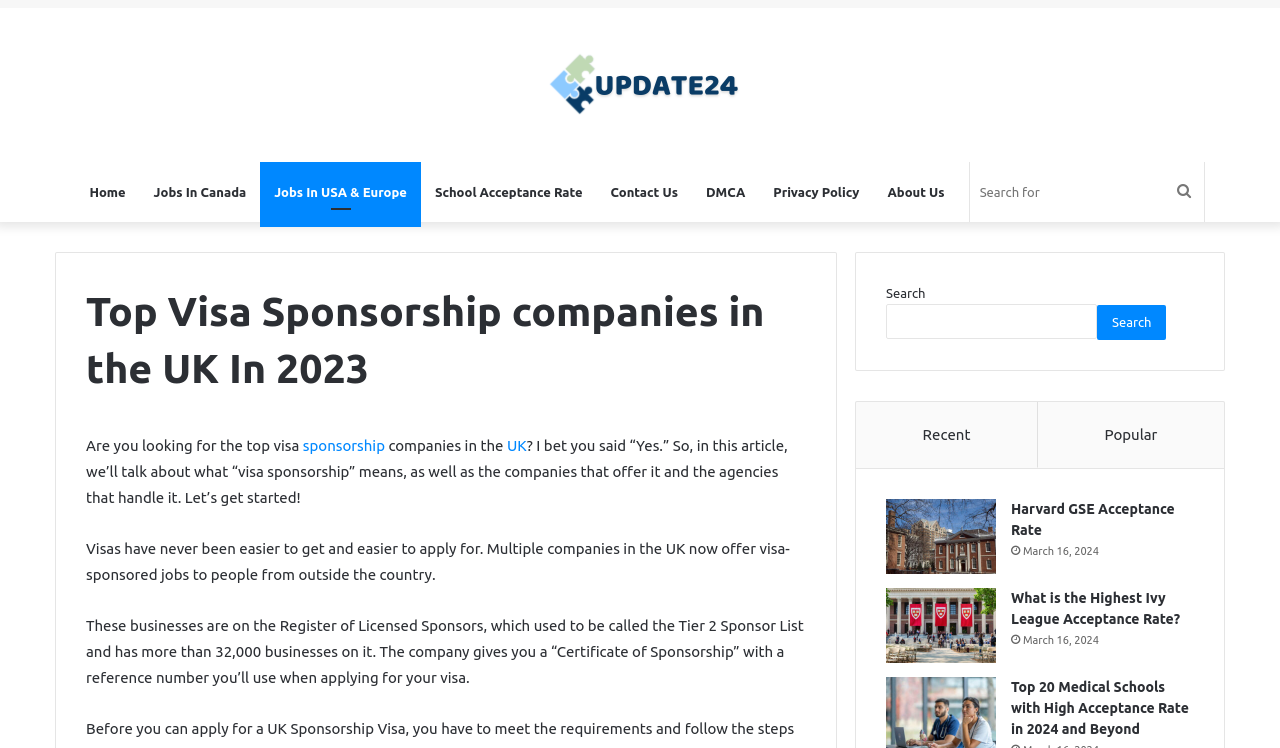Identify the bounding box coordinates of the section to be clicked to complete the task described by the following instruction: "View recent articles". The coordinates should be four float numbers between 0 and 1, formatted as [left, top, right, bottom].

[0.669, 0.538, 0.811, 0.626]